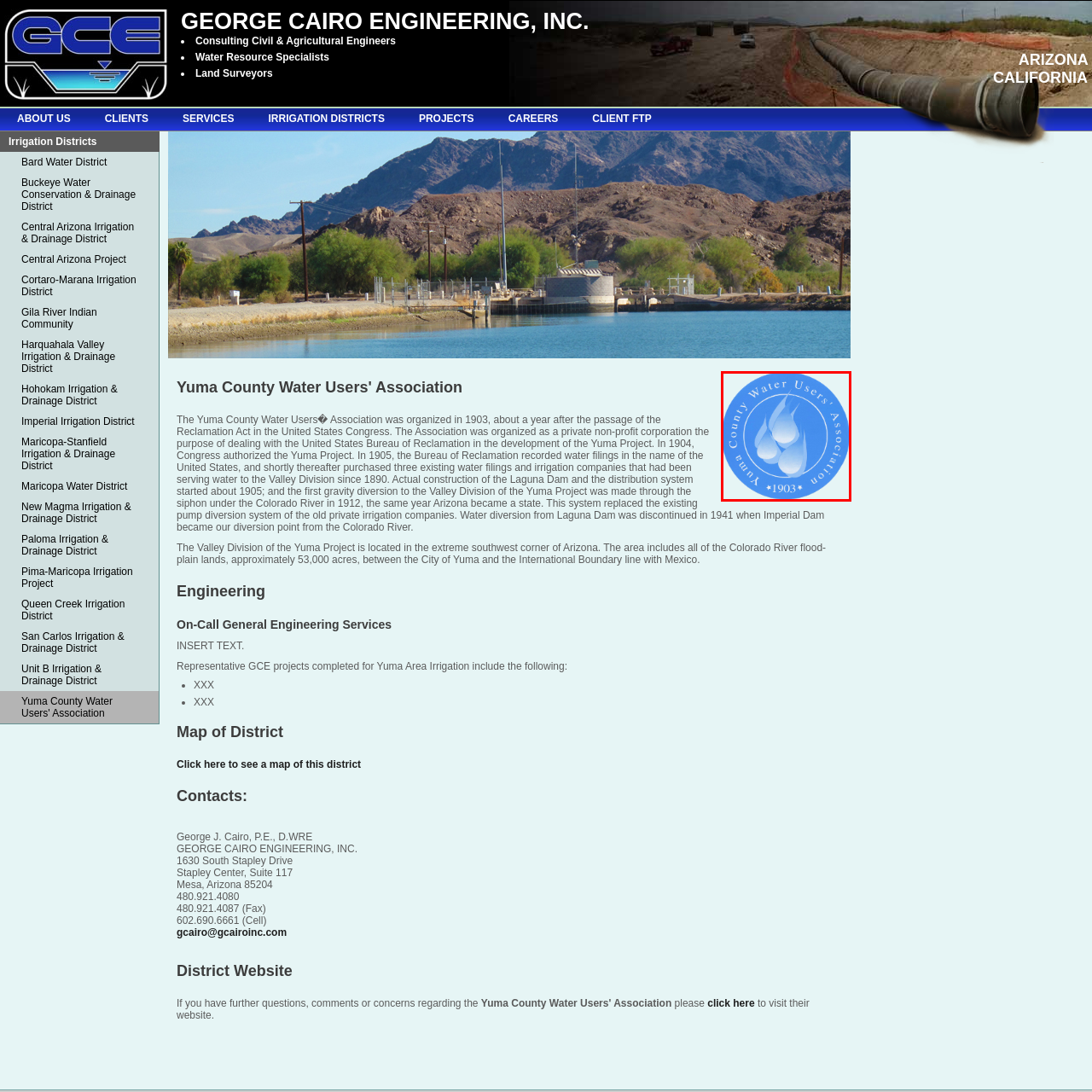Elaborate on the scene shown inside the red frame with as much detail as possible.

The image features the logo of the Yuma County Water Users' Association, established in 1903. The logo showcases three stylized water droplets in a gradient of blue, reflecting the organization's focus on water resource management. The circular emblem encircles the name "Yuma County Water Users' Association" and the founding year, emphasizing its long-standing mission in supporting irrigation and water resource activities in the region. This emblematic design signifies the association's commitment to serving the community in water management and conservation initiatives.